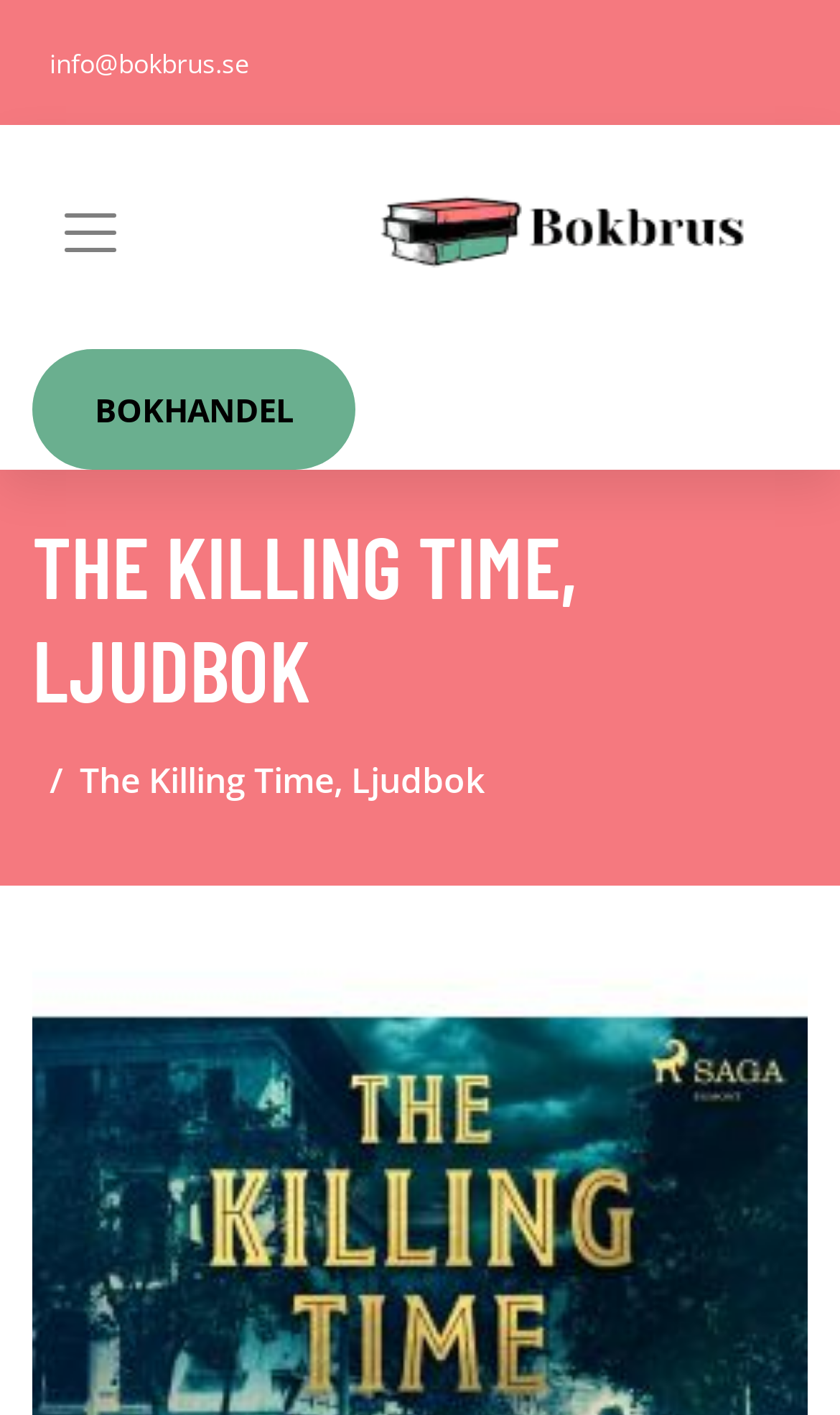Please provide a brief answer to the question using only one word or phrase: 
What is the name of the book being featured?

The Killing Time